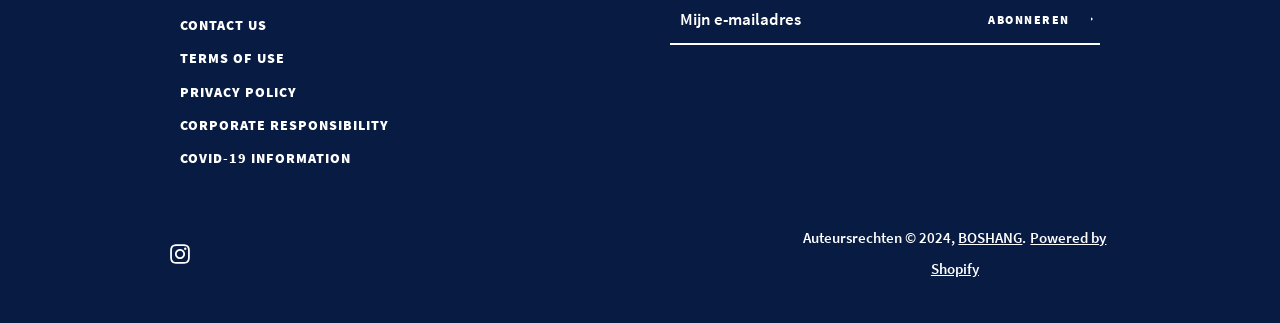Identify the coordinates of the bounding box for the element that must be clicked to accomplish the instruction: "Read corporate responsibility".

[0.141, 0.359, 0.304, 0.415]